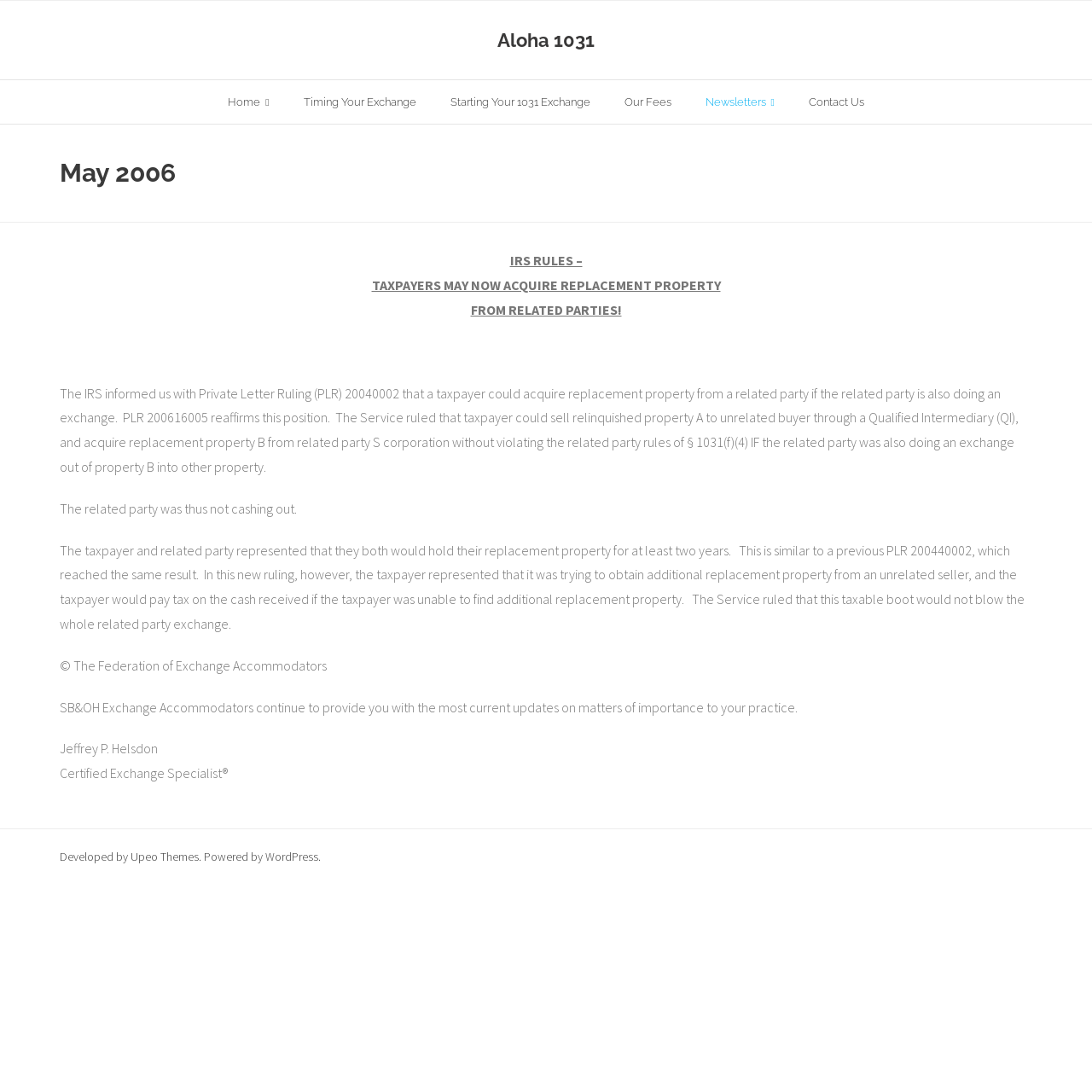What is the purpose of the Qualified Intermediary (QI)?
Using the image, give a concise answer in the form of a single word or short phrase.

To facilitate exchange